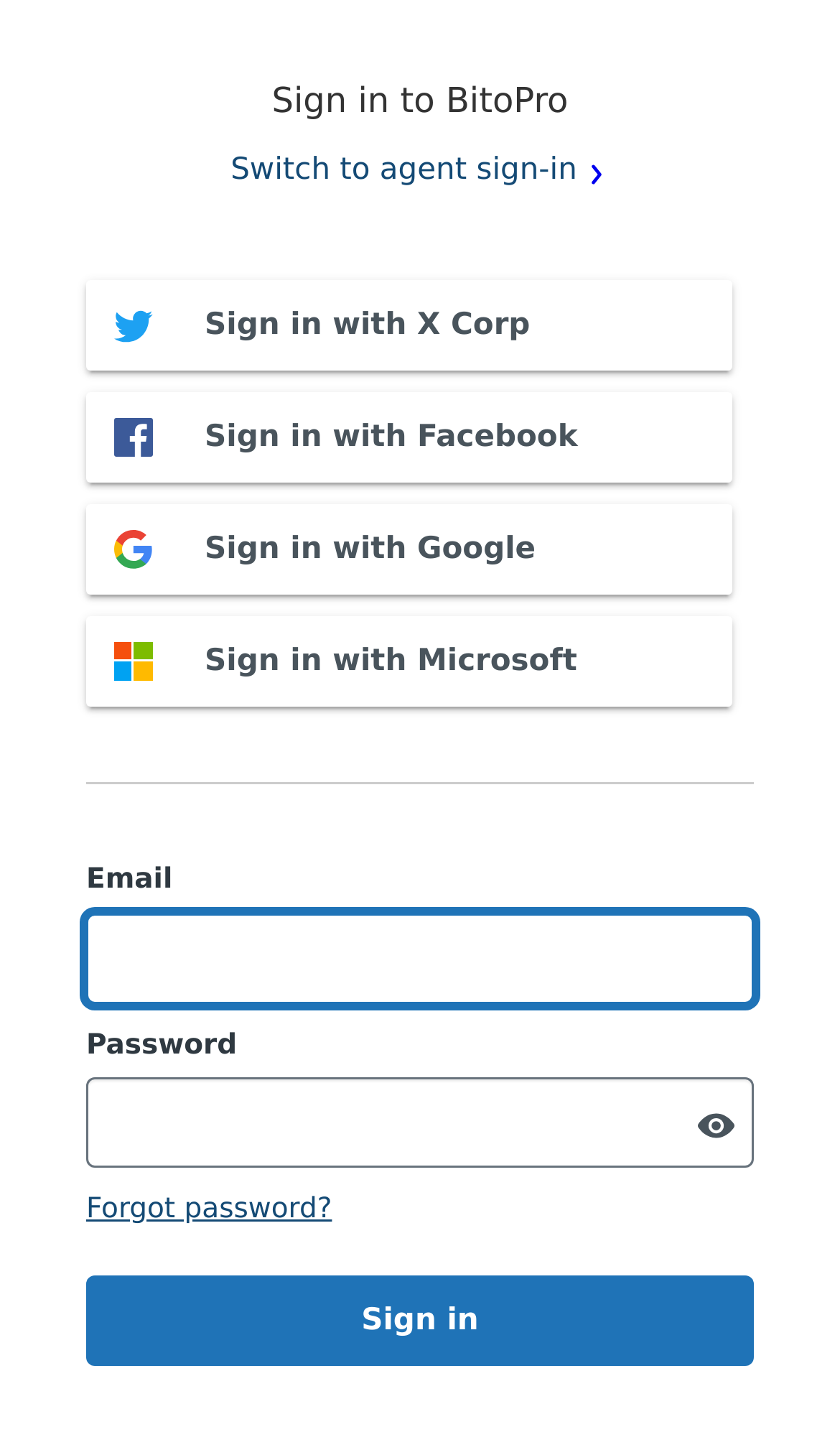Please determine the bounding box coordinates of the element to click on in order to accomplish the following task: "Click sign in". Ensure the coordinates are four float numbers ranging from 0 to 1, i.e., [left, top, right, bottom].

[0.103, 0.89, 0.897, 0.953]